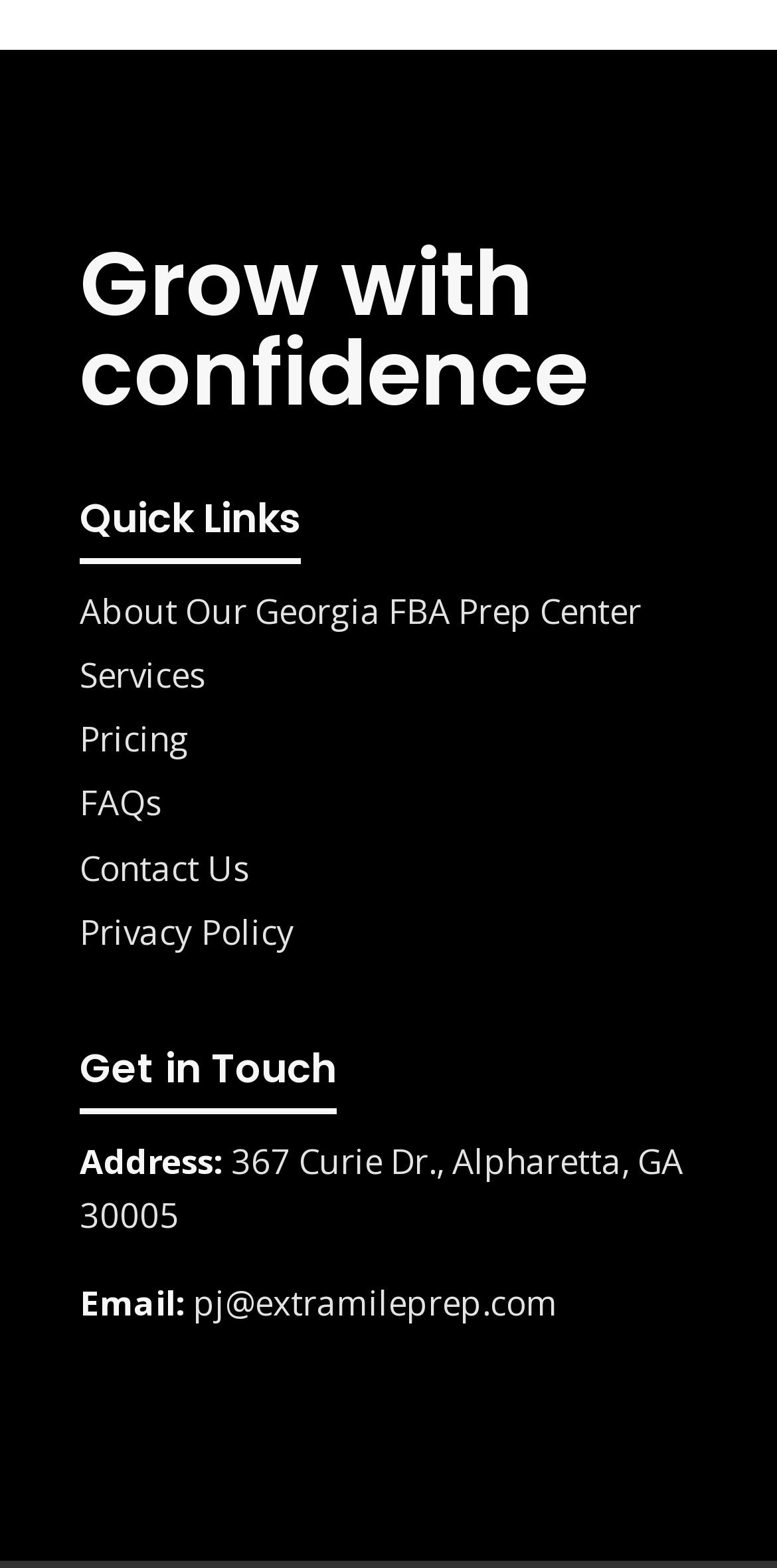What is the address of the prep center?
Based on the image, respond with a single word or phrase.

367 Curie Dr., Alpharetta, GA 30005